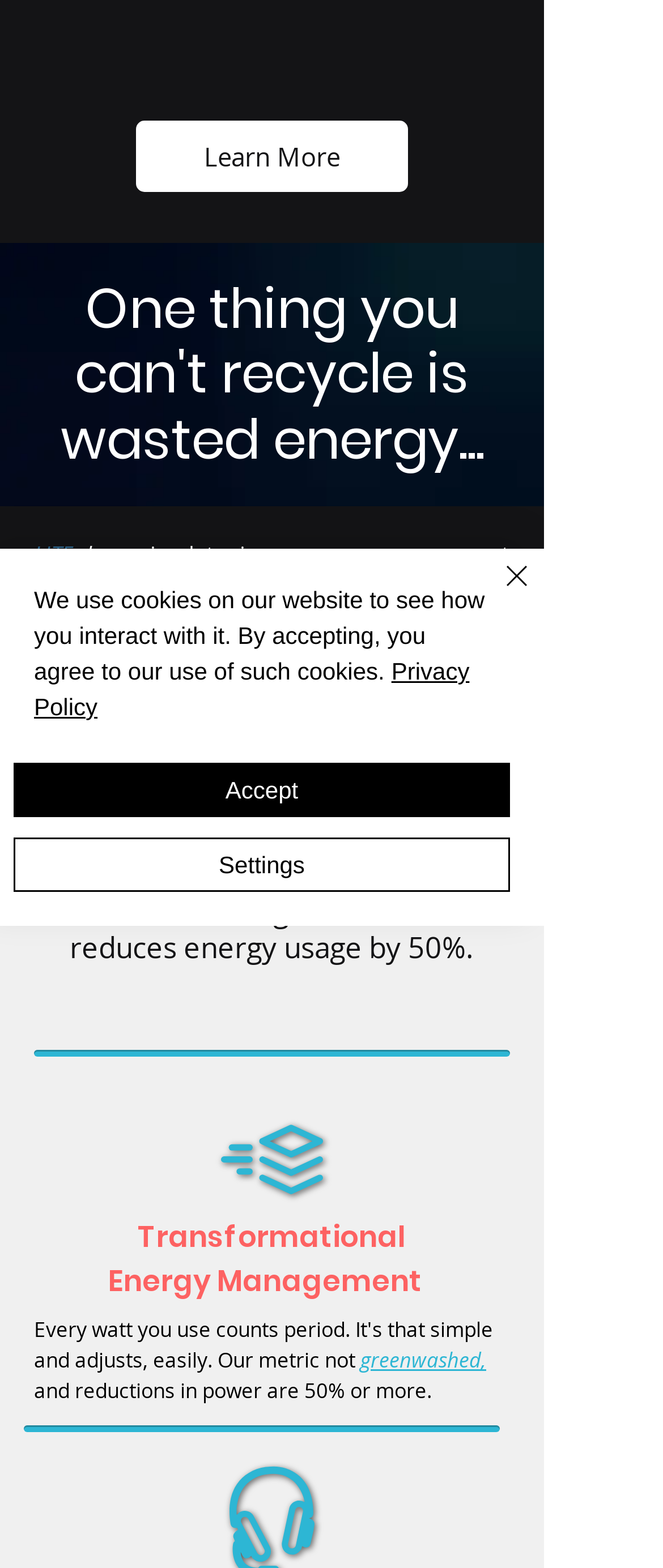Identify the bounding box for the given UI element using the description provided. Coordinates should be in the format (top-left x, top-left y, bottom-right x, bottom-right y) and must be between 0 and 1. Here is the description: aria-label="Quick actions"

[0.651, 0.519, 0.779, 0.573]